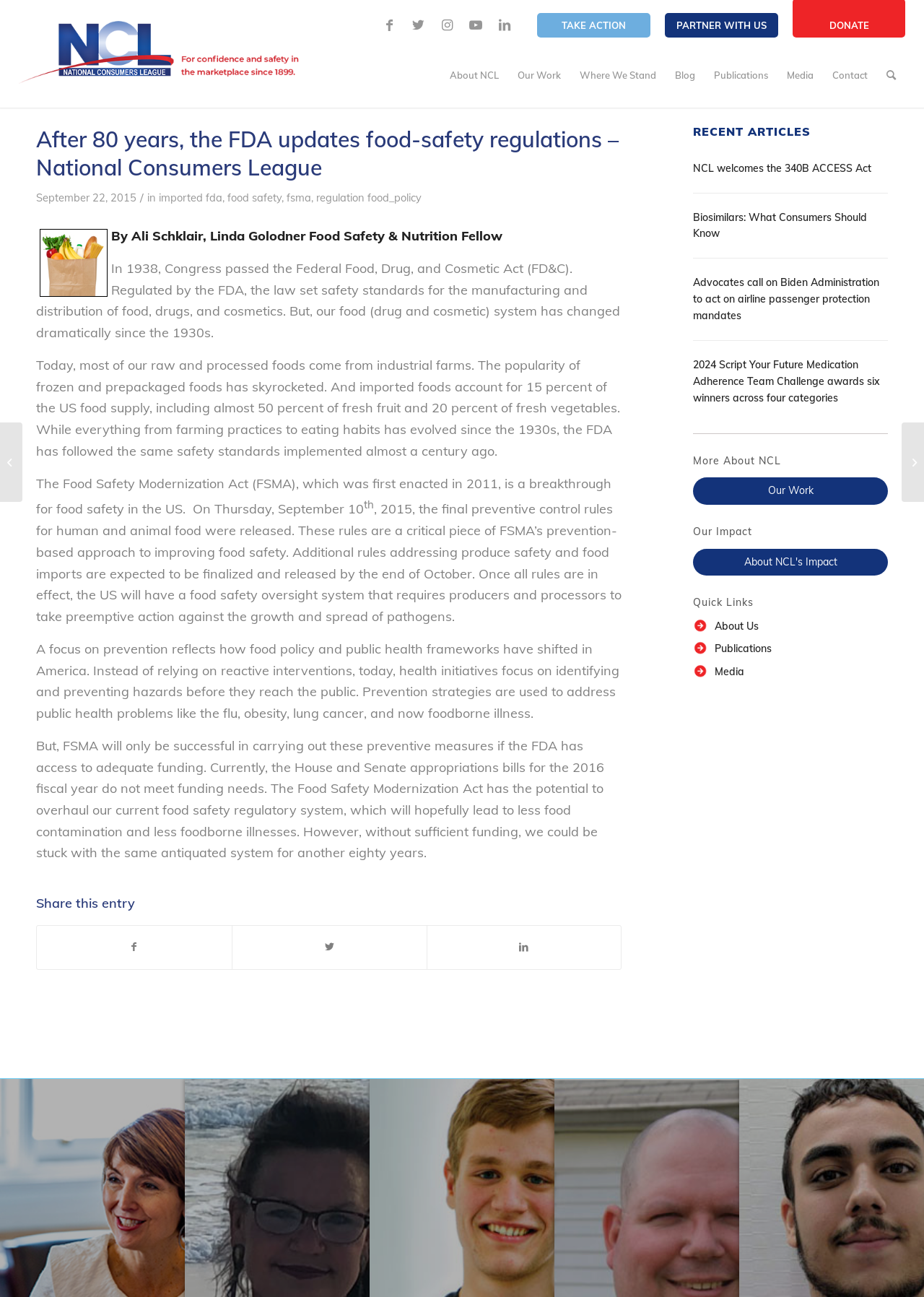Predict the bounding box of the UI element based on this description: "Our Work".

[0.55, 0.033, 0.617, 0.083]